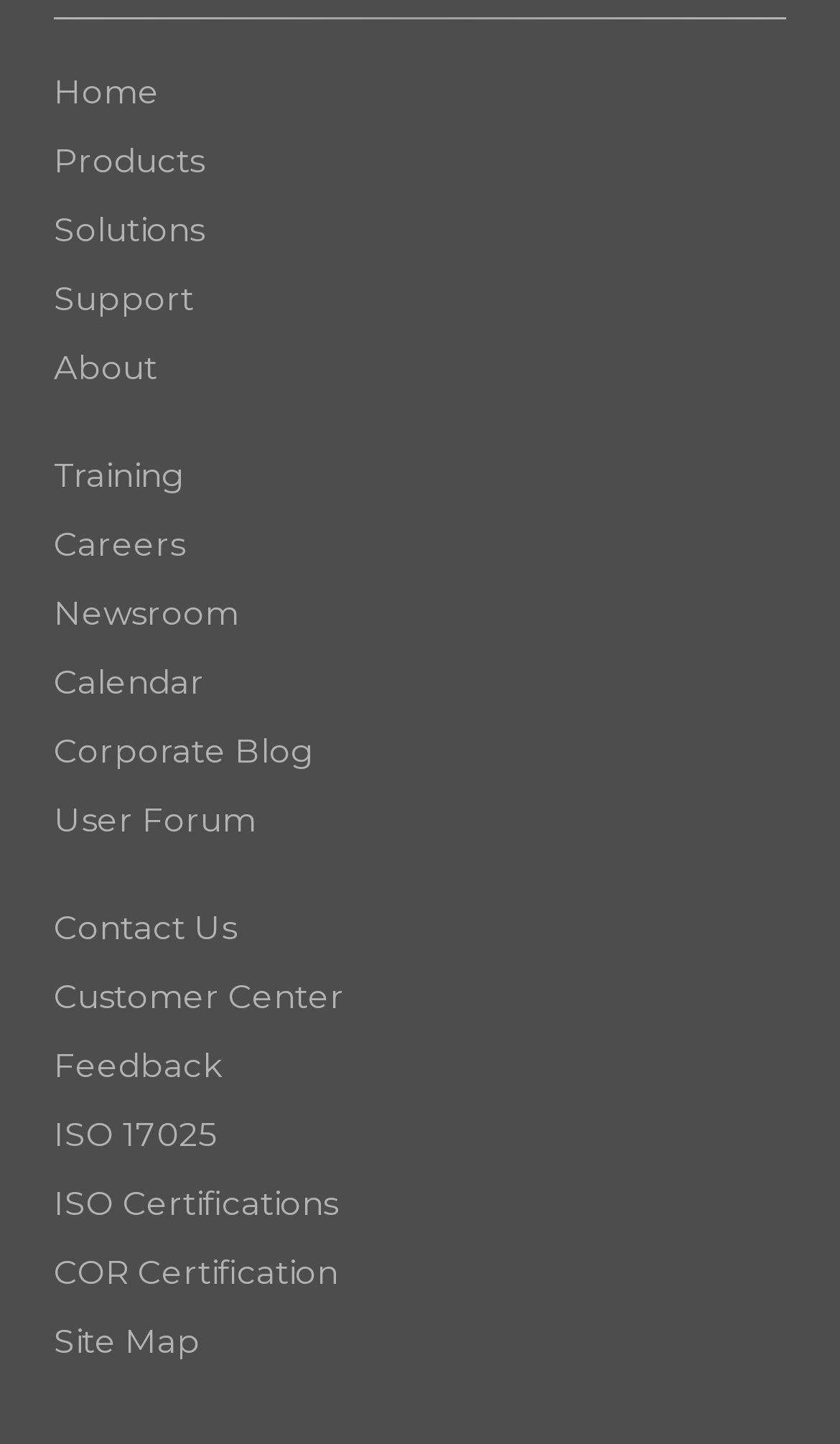Please locate the bounding box coordinates of the element that should be clicked to achieve the given instruction: "access support".

[0.064, 0.193, 0.231, 0.221]